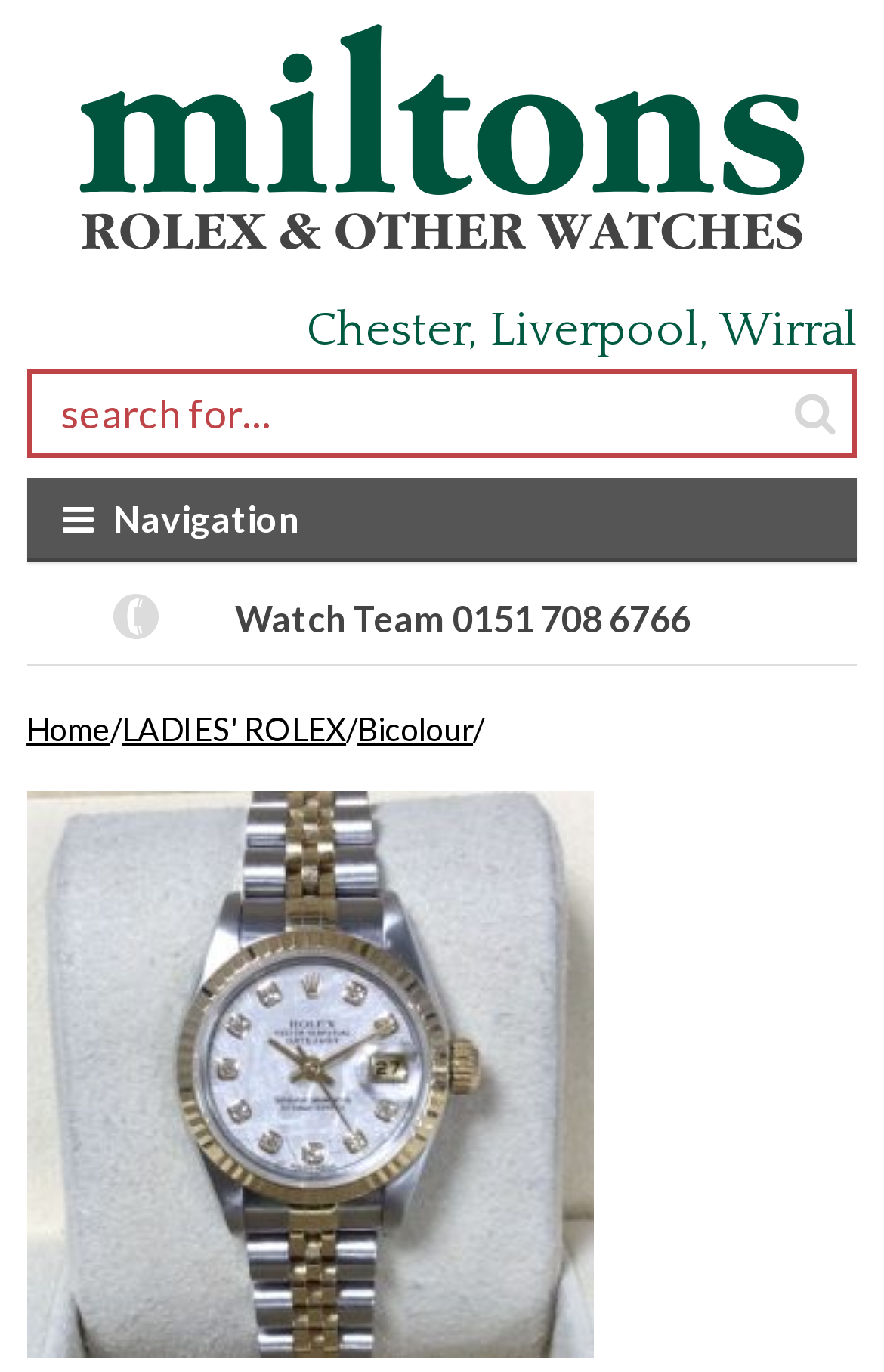Indicate the bounding box coordinates of the element that needs to be clicked to satisfy the following instruction: "Navigate to primary navigation". The coordinates should be four float numbers between 0 and 1, i.e., [left, top, right, bottom].

[0.03, 0.348, 0.97, 0.409]